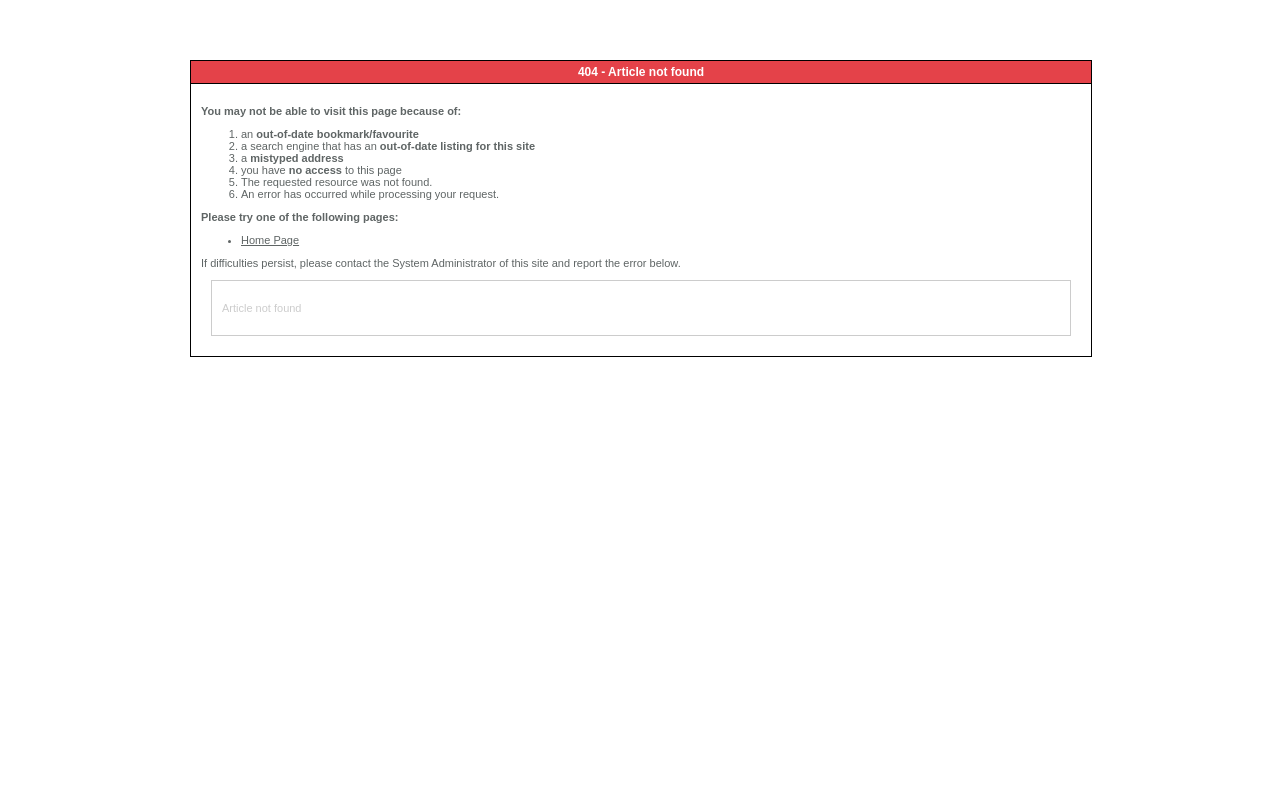Provide a comprehensive caption for the webpage.

The webpage displays an error message "404 - Article not found" at the top. Below this title, there is a paragraph of text that explains the possible reasons for this error, which includes an out-of-date bookmark or favourite, a search engine with an out-of-date listing, a mistyped address, no access to the page, the requested resource not being found, and an error occurring while processing the request. 

This paragraph is divided into six points, each marked with a number (1 to 6) and presented in a list format. 

Following this explanation, there is a suggestion to try one of the following pages, which is a link to the "Home Page". 

Below this, there is a message asking users to contact the System Administrator if difficulties persist, and report the error. 

At the bottom of the page, the error message "Article not found" is repeated.